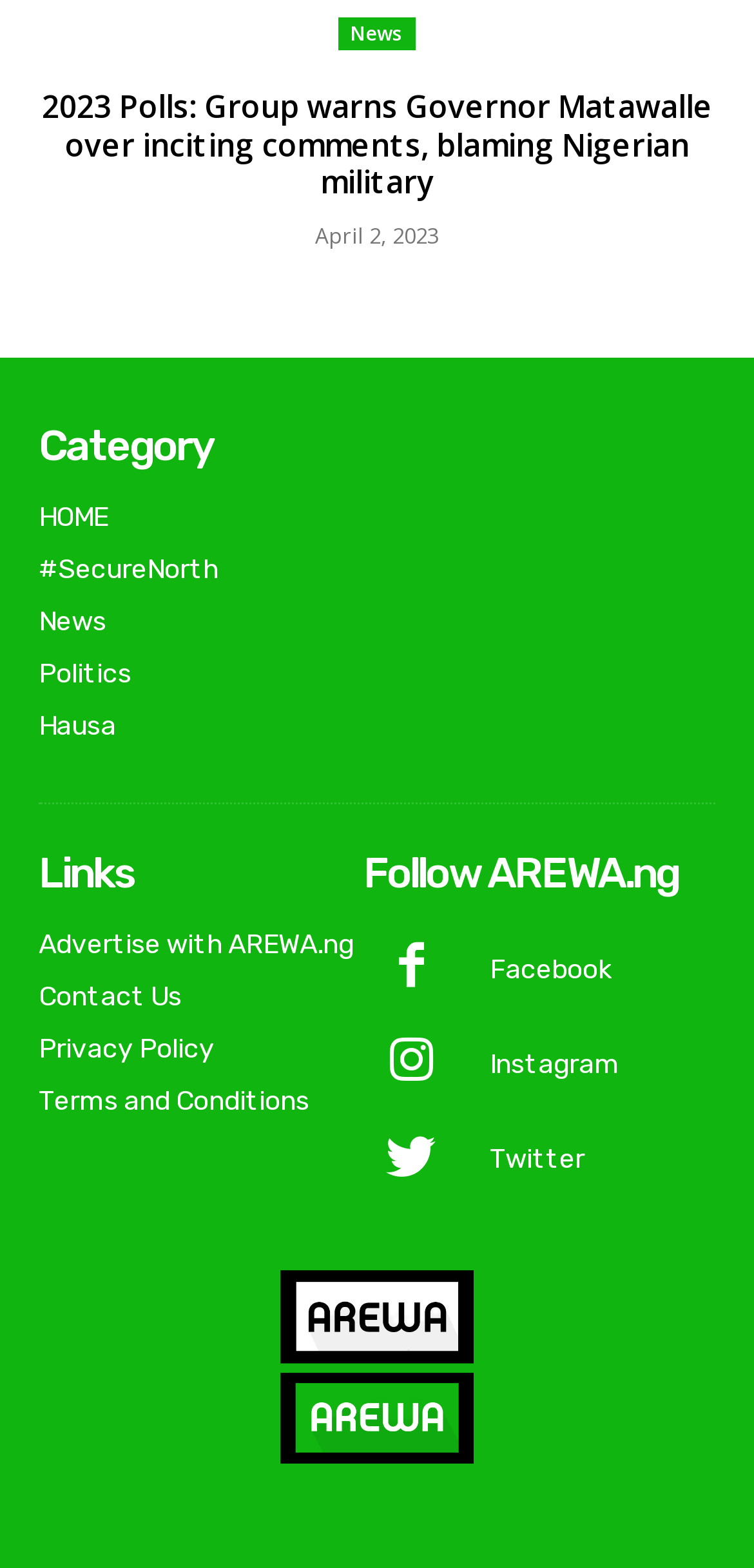Please provide a brief answer to the question using only one word or phrase: 
How many links are listed under the heading 'Links'?

4